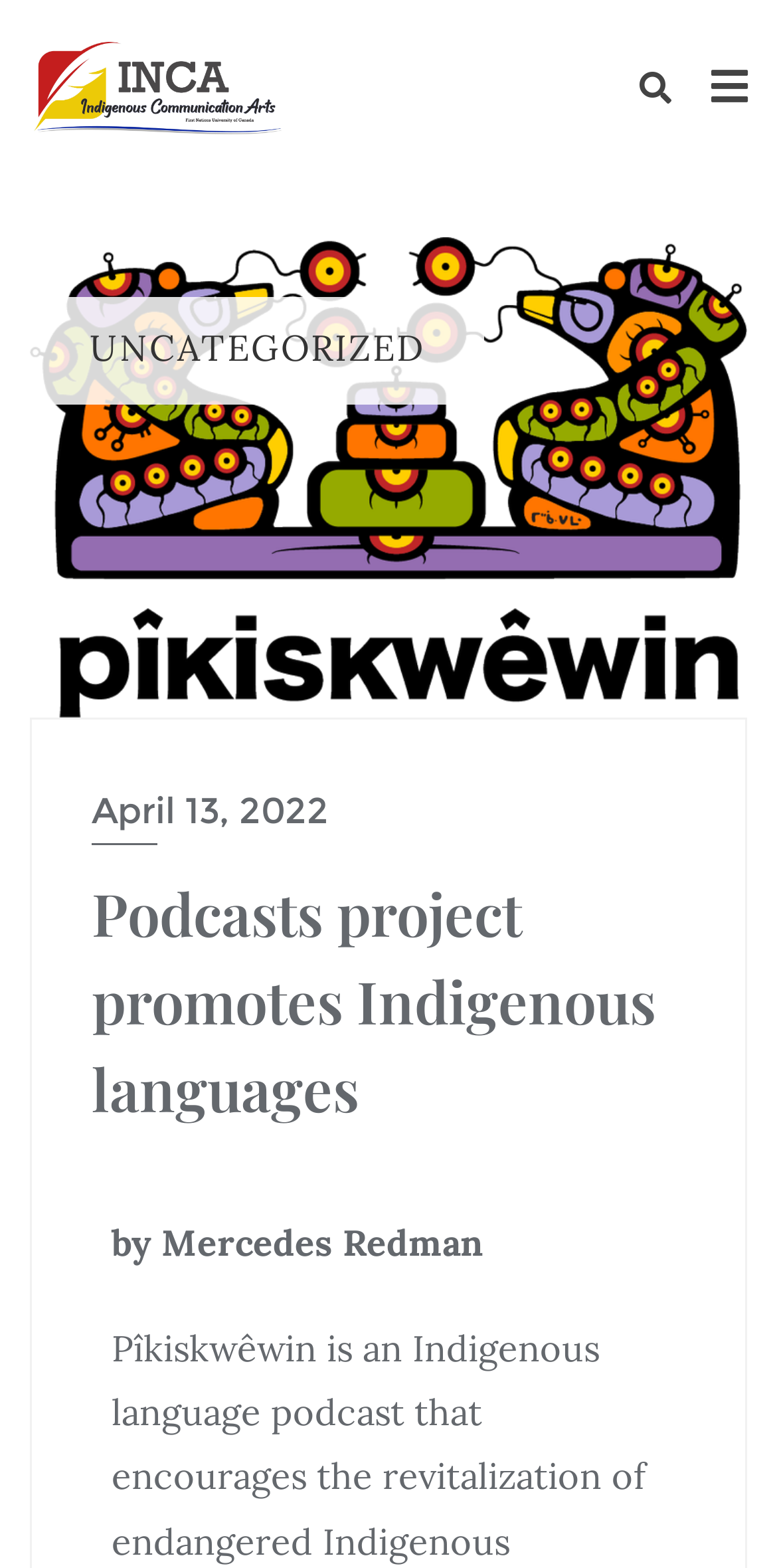Identify the bounding box coordinates for the UI element described as follows: "April 13, 2022". Ensure the coordinates are four float numbers between 0 and 1, formatted as [left, top, right, bottom].

[0.118, 0.497, 0.882, 0.538]